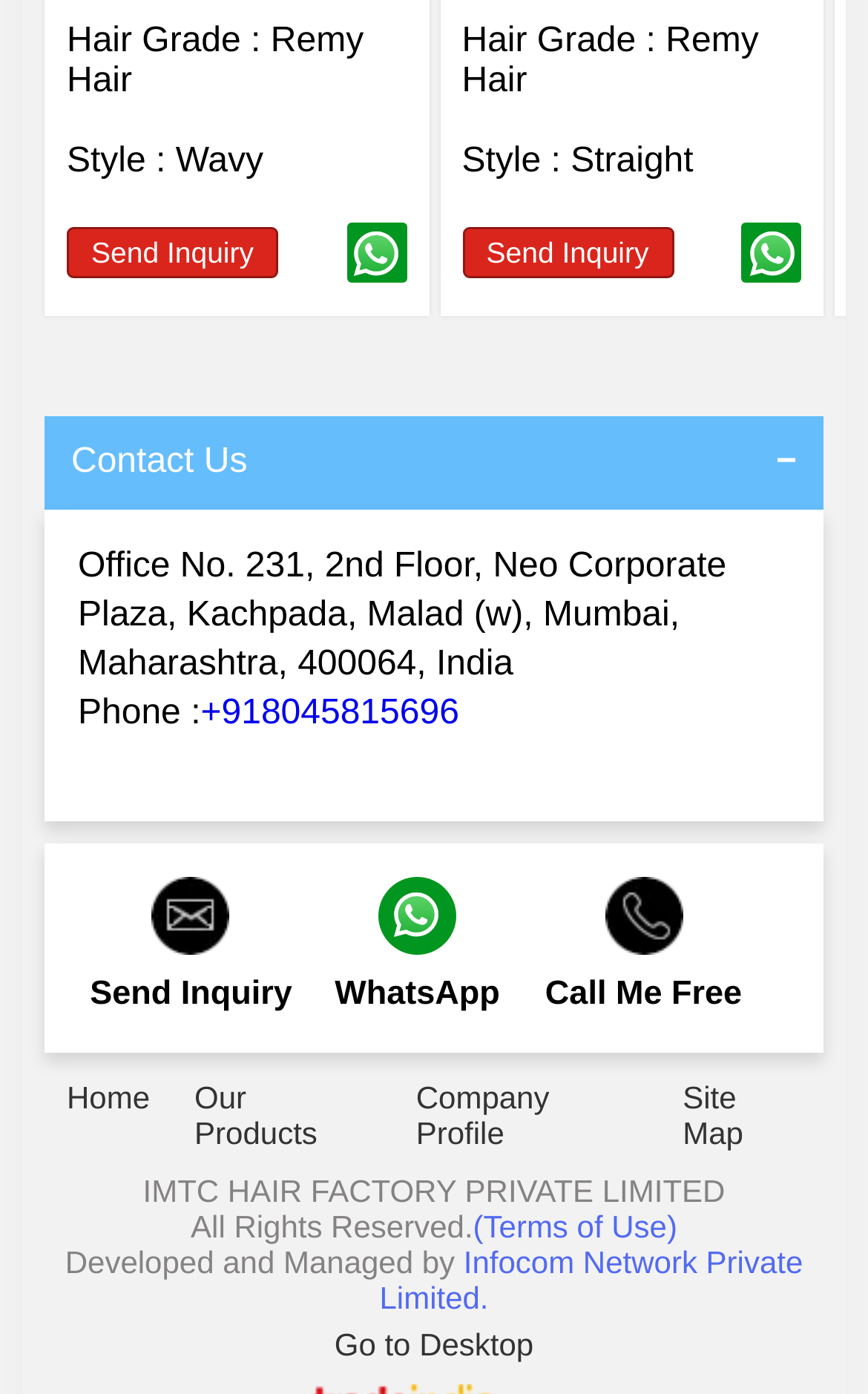Locate the bounding box coordinates of the element that should be clicked to fulfill the instruction: "Send an inquiry".

[0.077, 0.163, 0.321, 0.2]